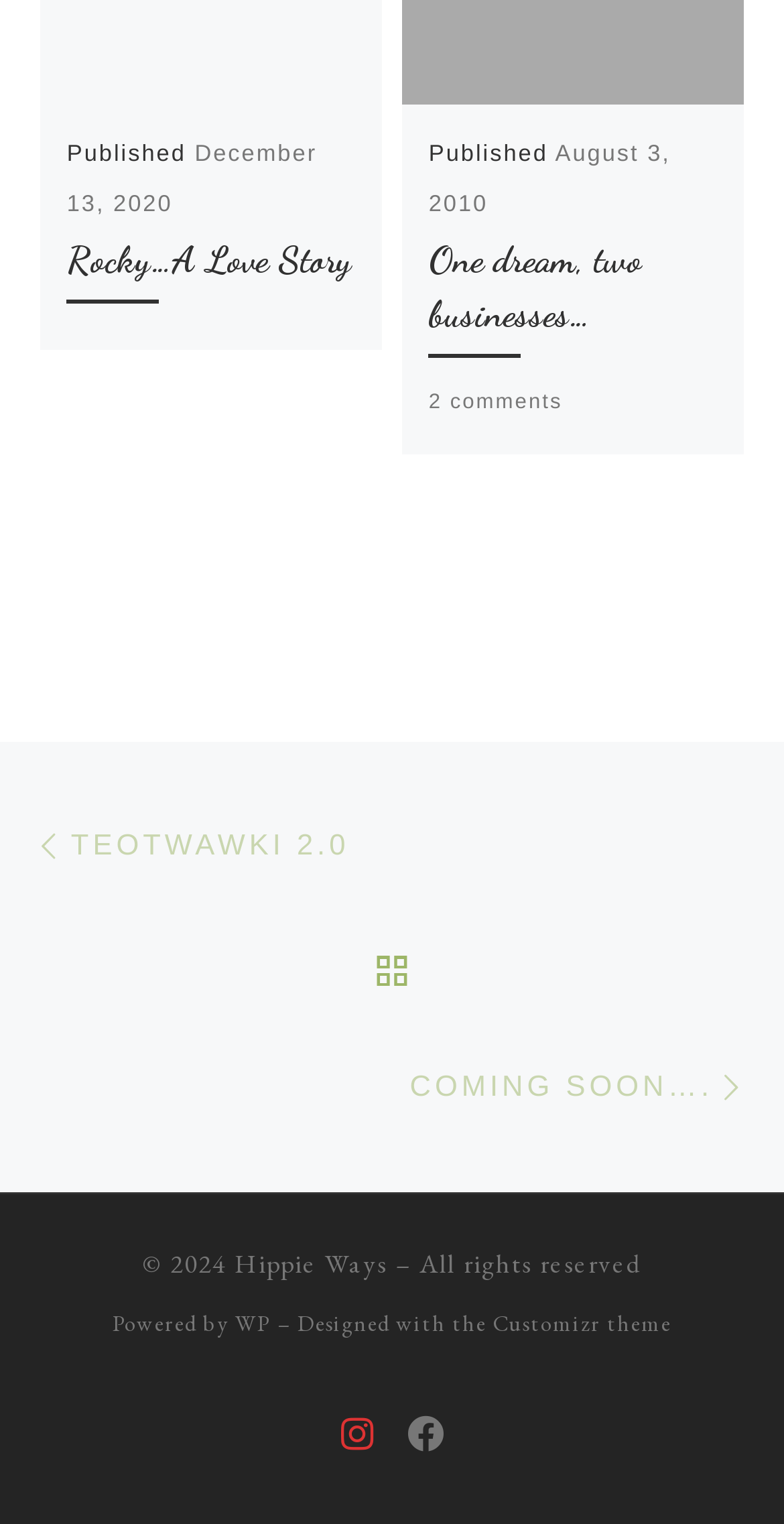Specify the bounding box coordinates of the area to click in order to follow the given instruction: "Visit Hippie Ways."

[0.299, 0.817, 0.494, 0.84]